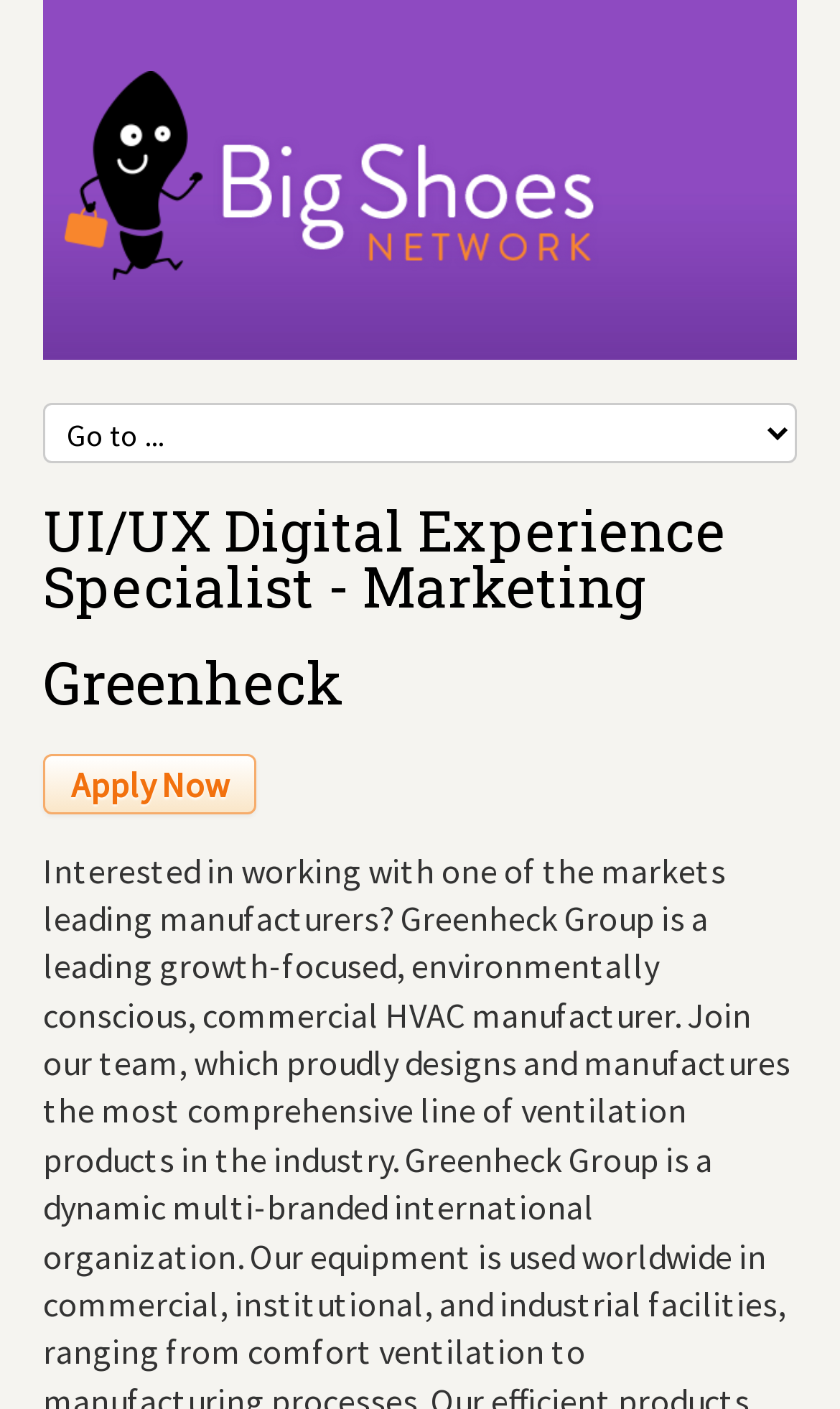Provide a brief response to the question using a single word or phrase: 
What is the job title of the specialist?

UI/UX Digital Experience Specialist